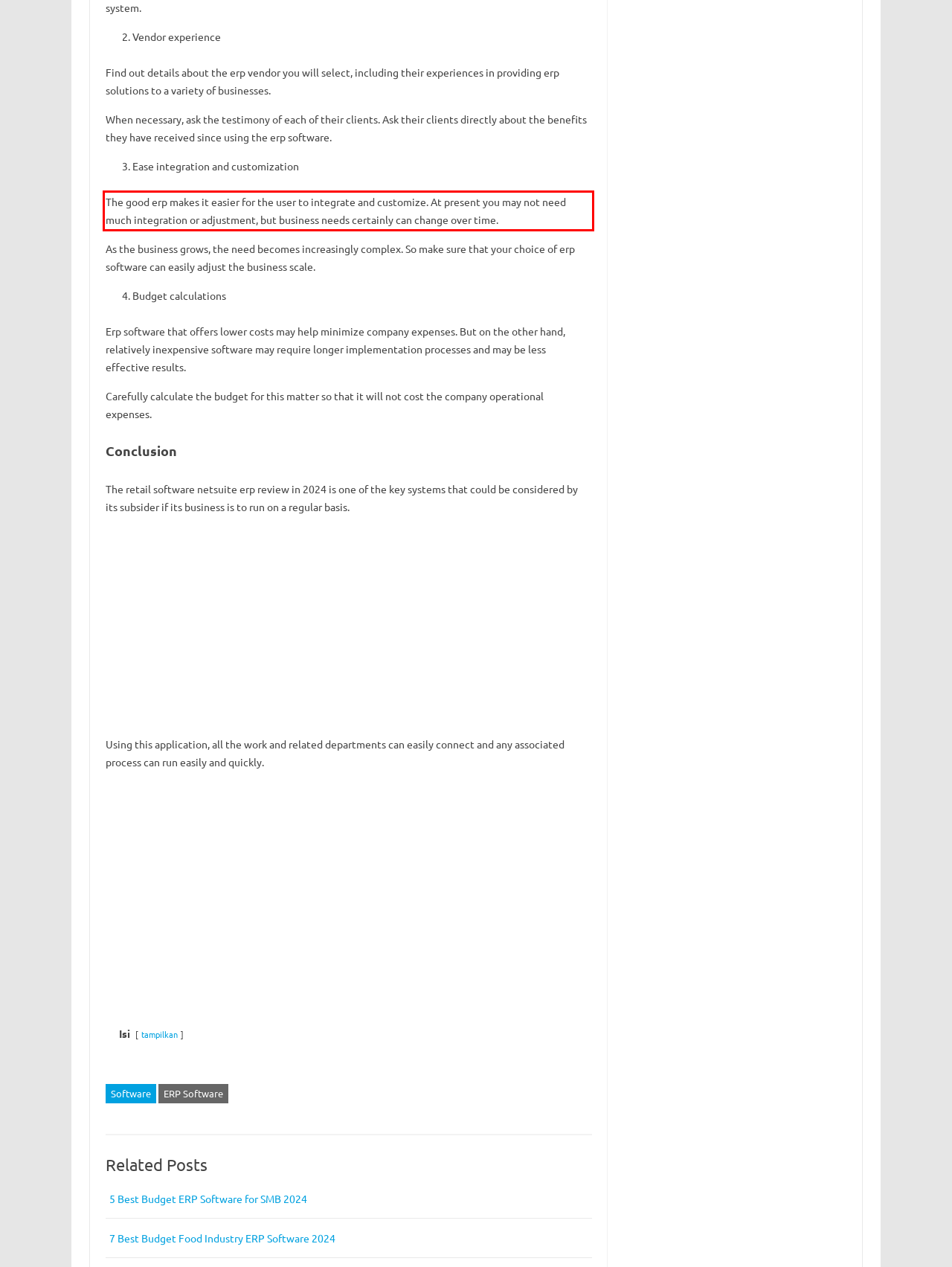Analyze the screenshot of the webpage that features a red bounding box and recognize the text content enclosed within this red bounding box.

The good erp makes it easier for the user to integrate and customize. At present you may not need much integration or adjustment, but business needs certainly can change over time.